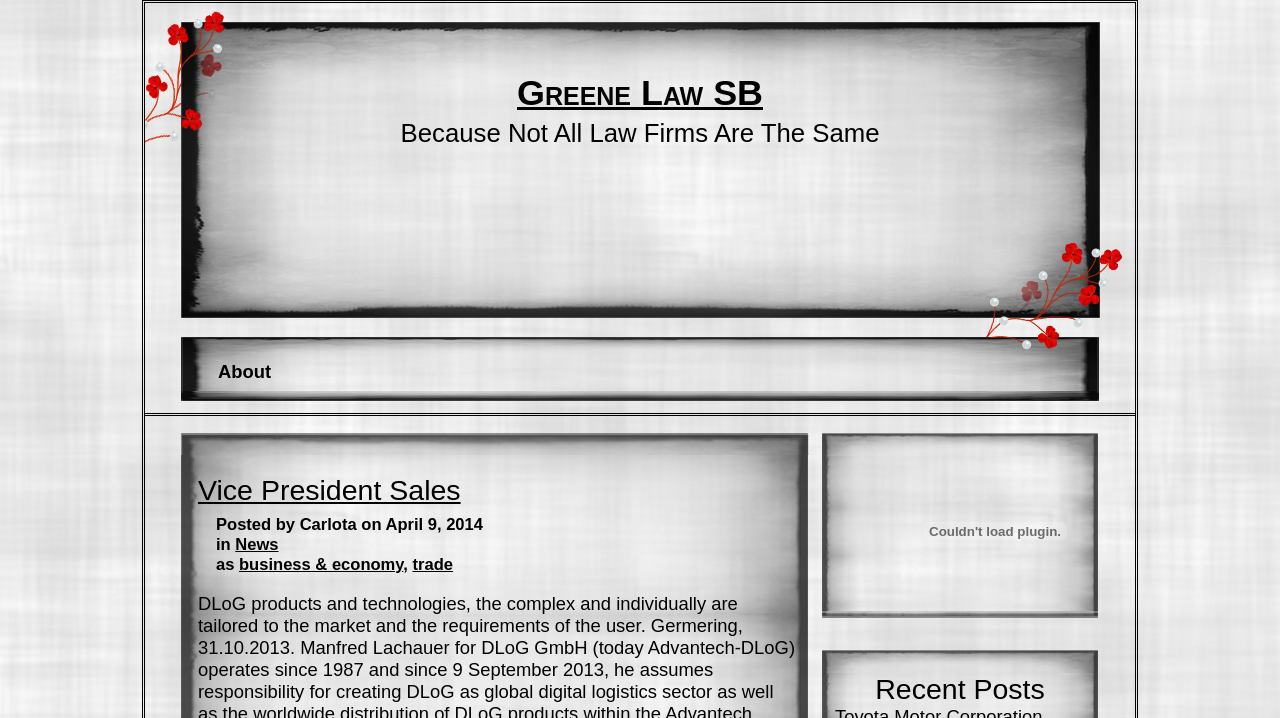Using the provided element description: "Greene Law SB", determine the bounding box coordinates of the corresponding UI element in the screenshot.

[0.404, 0.102, 0.596, 0.157]